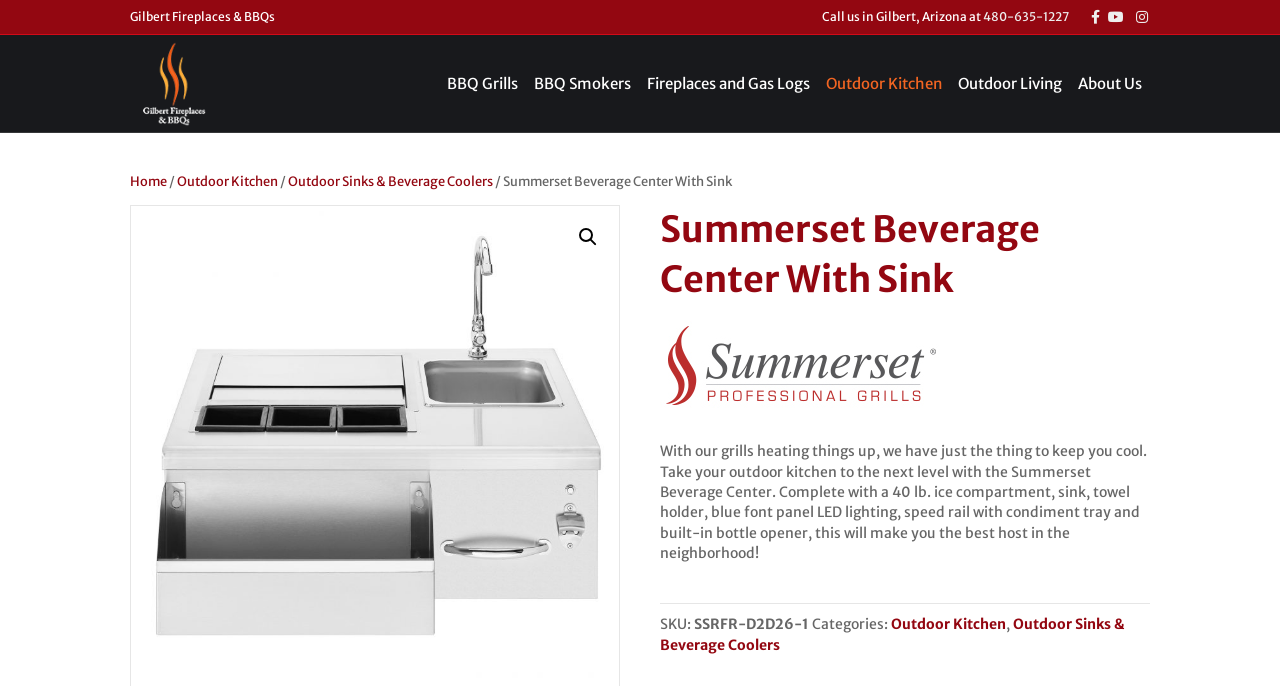Provide a one-word or short-phrase response to the question:
What is the category of the Summerset Beverage Center?

Outdoor Sinks & Beverage Coolers